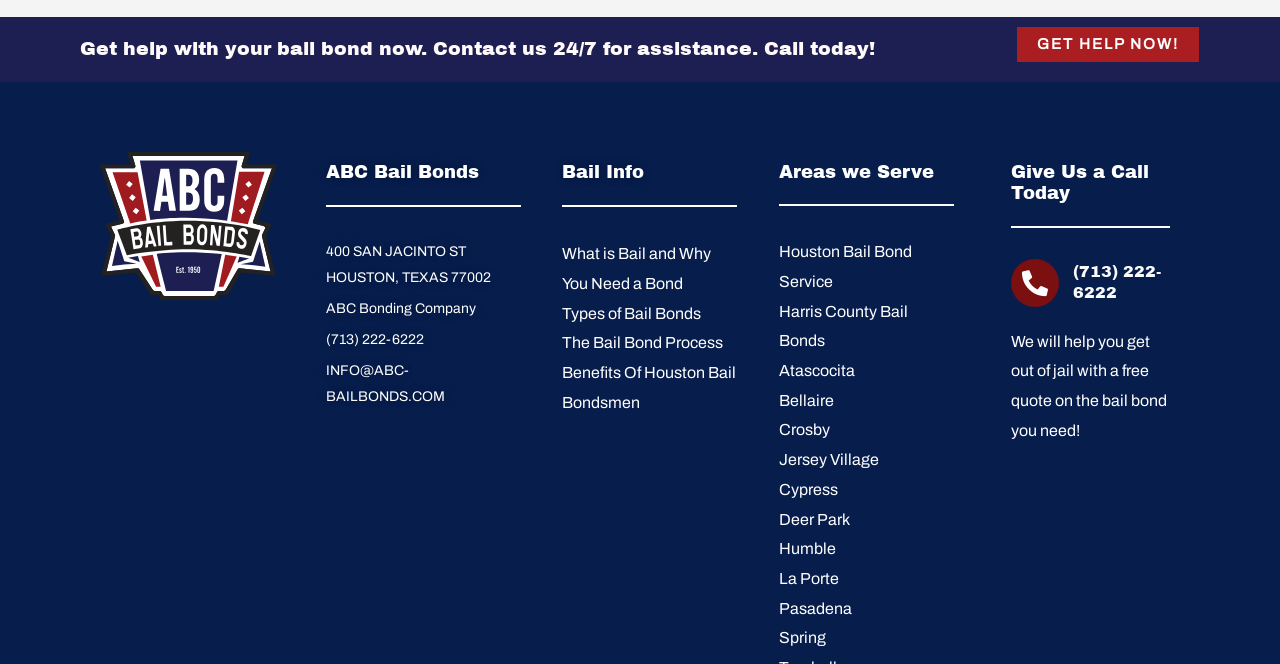Pinpoint the bounding box coordinates for the area that should be clicked to perform the following instruction: "Share on Twitter".

None